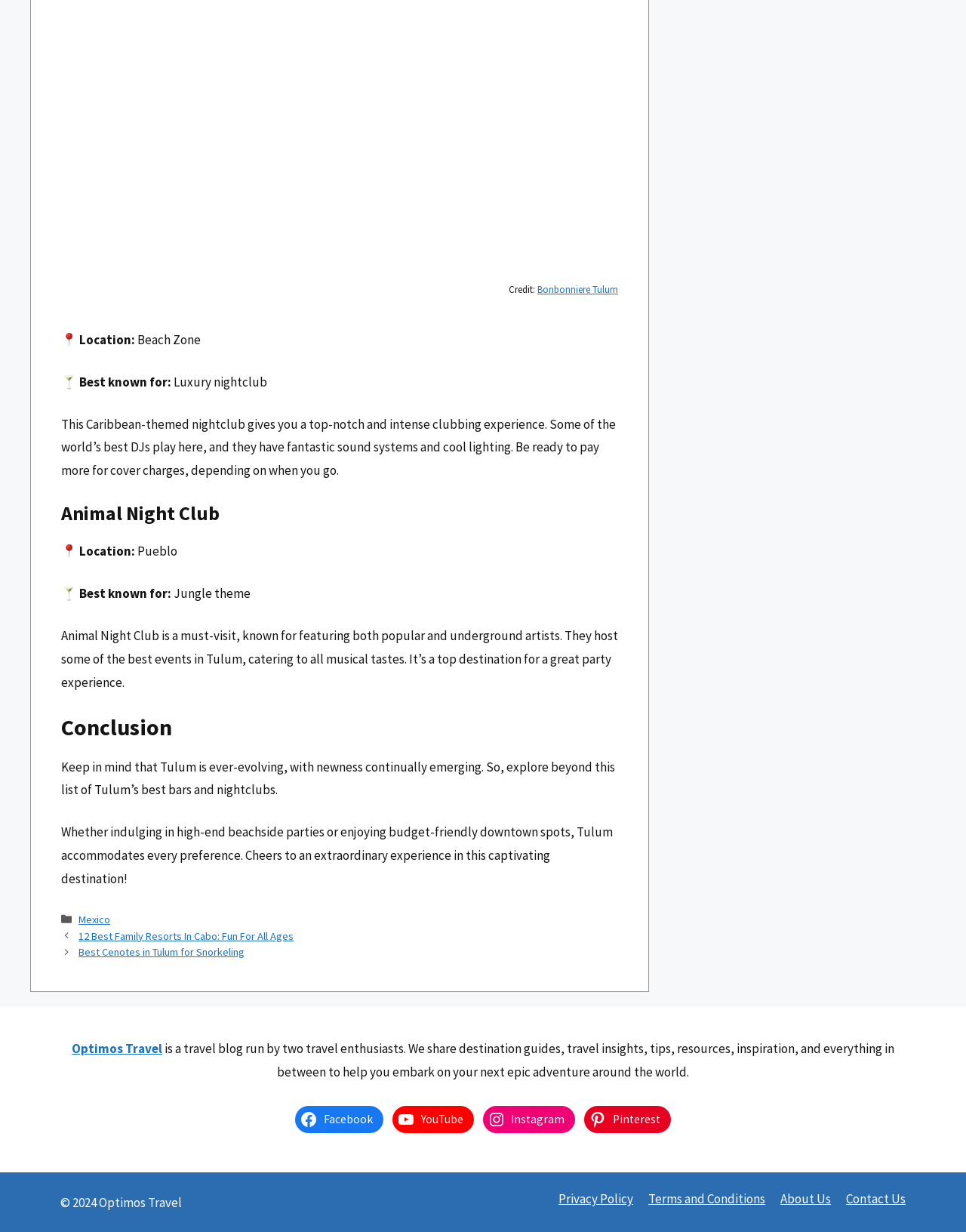Locate the bounding box coordinates of the element to click to perform the following action: 'Visit 'Optimos Travel' blog'. The coordinates should be given as four float values between 0 and 1, in the form of [left, top, right, bottom].

[0.074, 0.844, 0.168, 0.858]